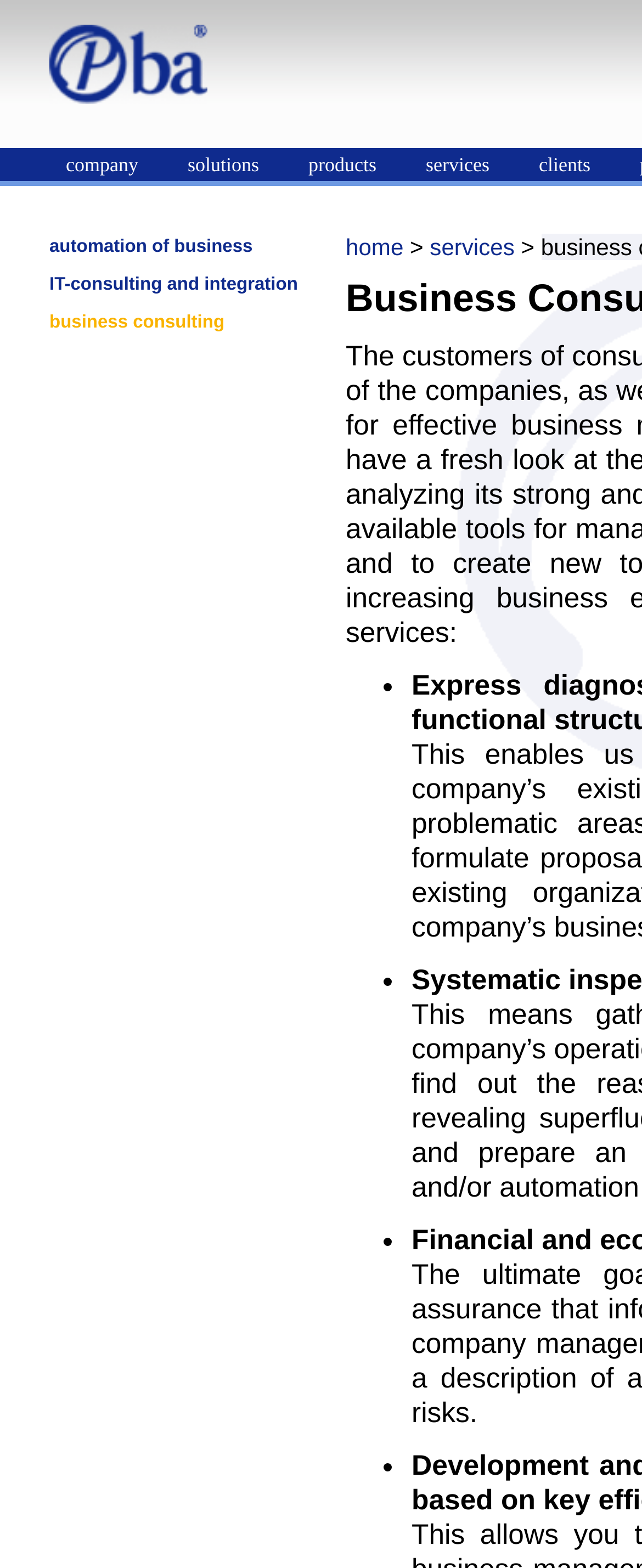Highlight the bounding box of the UI element that corresponds to this description: "Facebook".

None